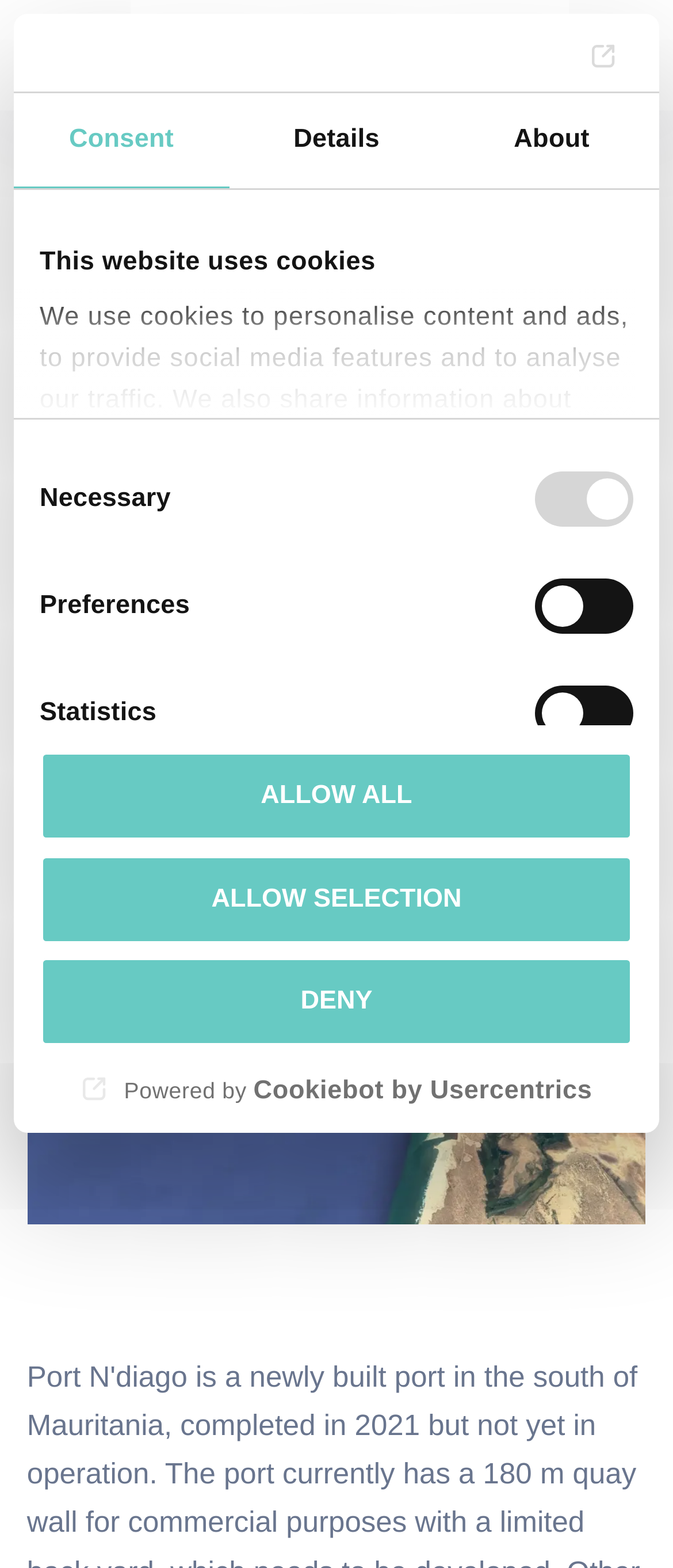What is HPC?
Provide a comprehensive and detailed answer to the question.

Based on the webpage, HPC is an abbreviation for Hamburg Port Consulting, which is a company that provides consulting services for ports. This can be inferred from the logo and the text 'HPC Hamburg Port Consulting GmbH' on the webpage.